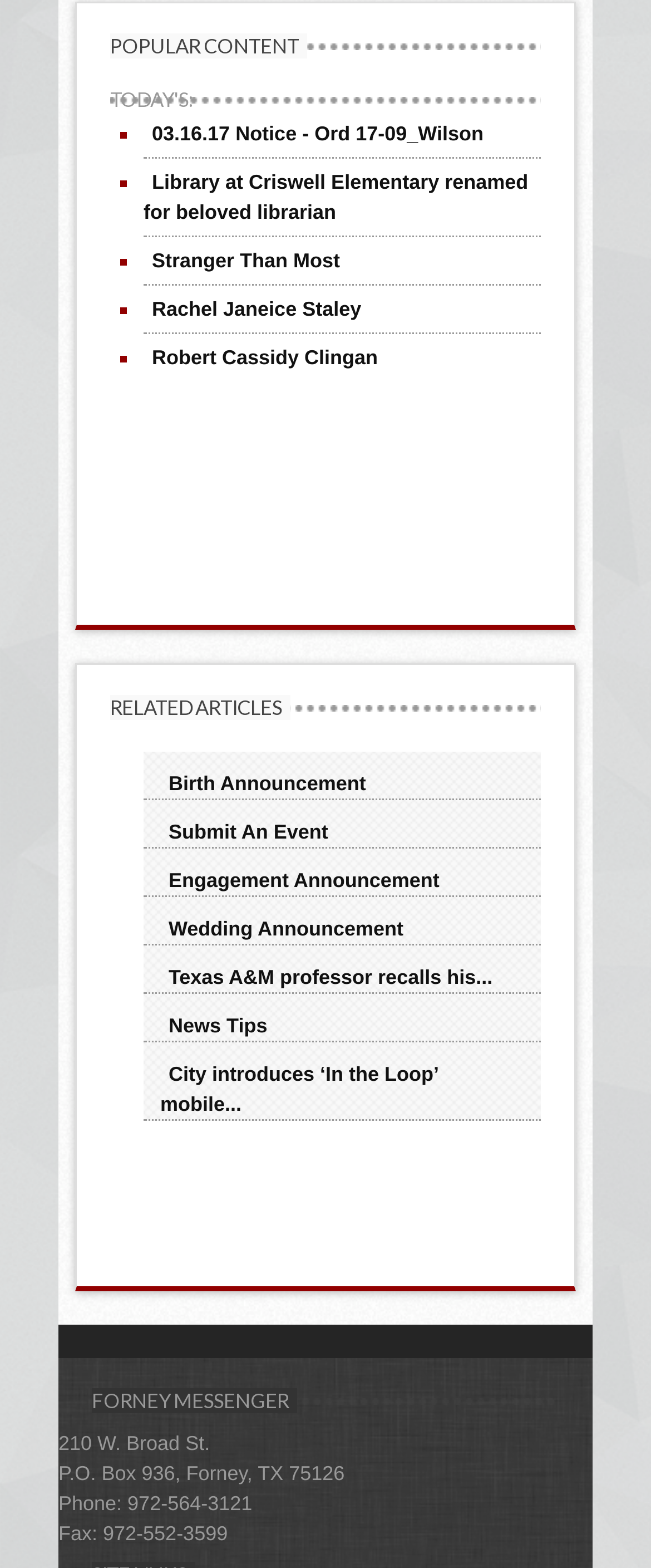Provide a single word or phrase to answer the given question: 
What is the purpose of the 'FORNEY MESSENGER' section?

Unknown